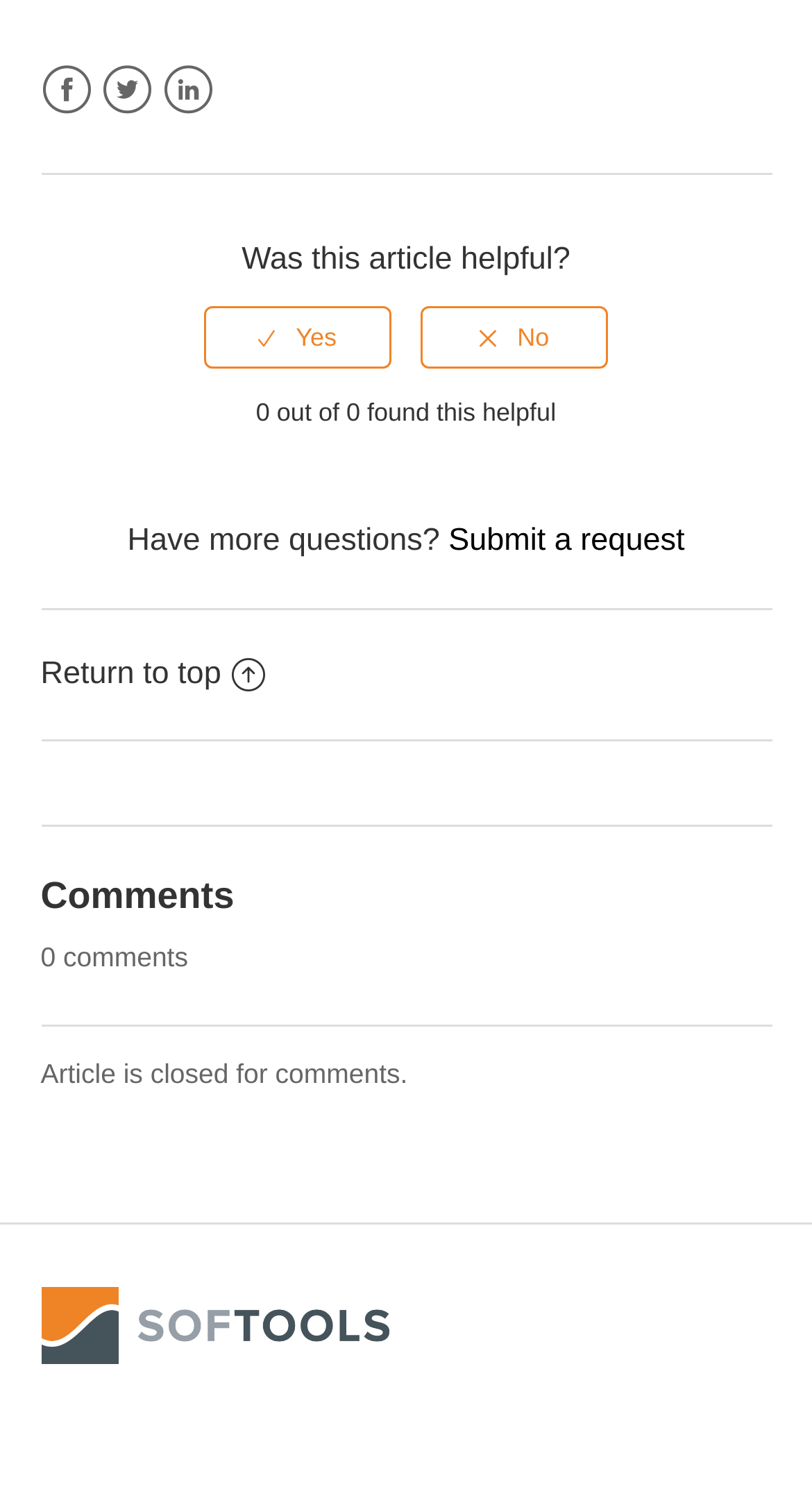Answer the question in one word or a short phrase:
What is the purpose of the radio buttons?

To rate article helpfulness